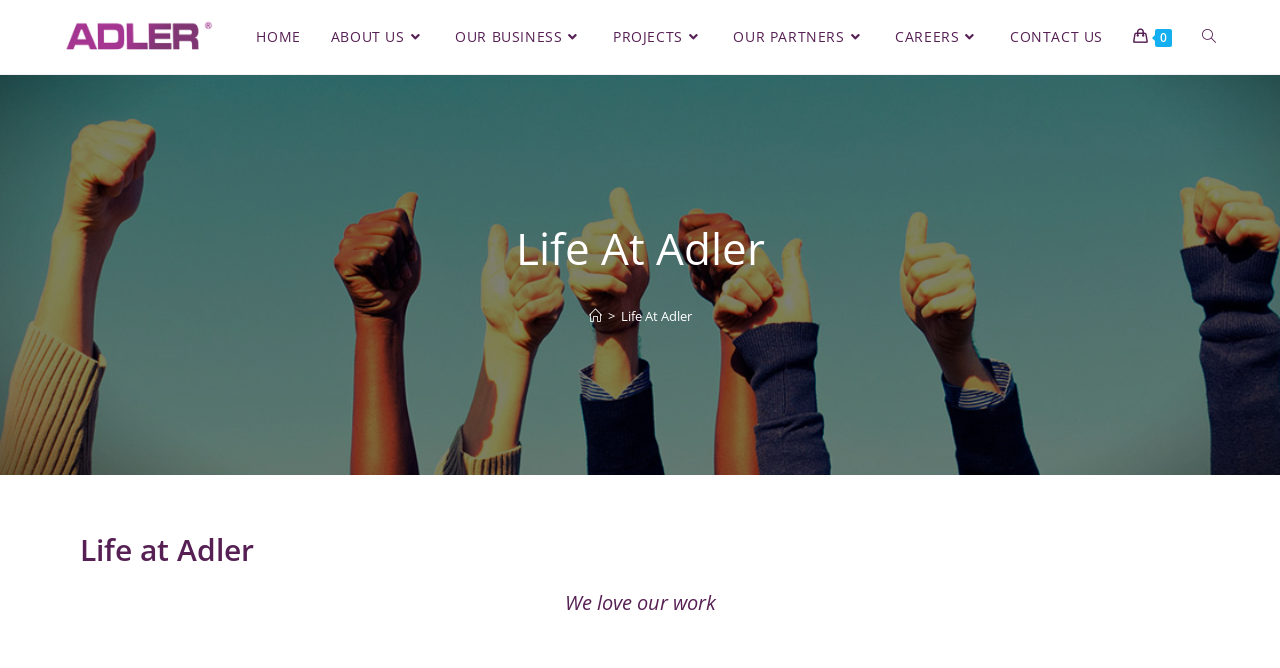How many breadcrumb links are there?
Use the screenshot to answer the question with a single word or phrase.

2